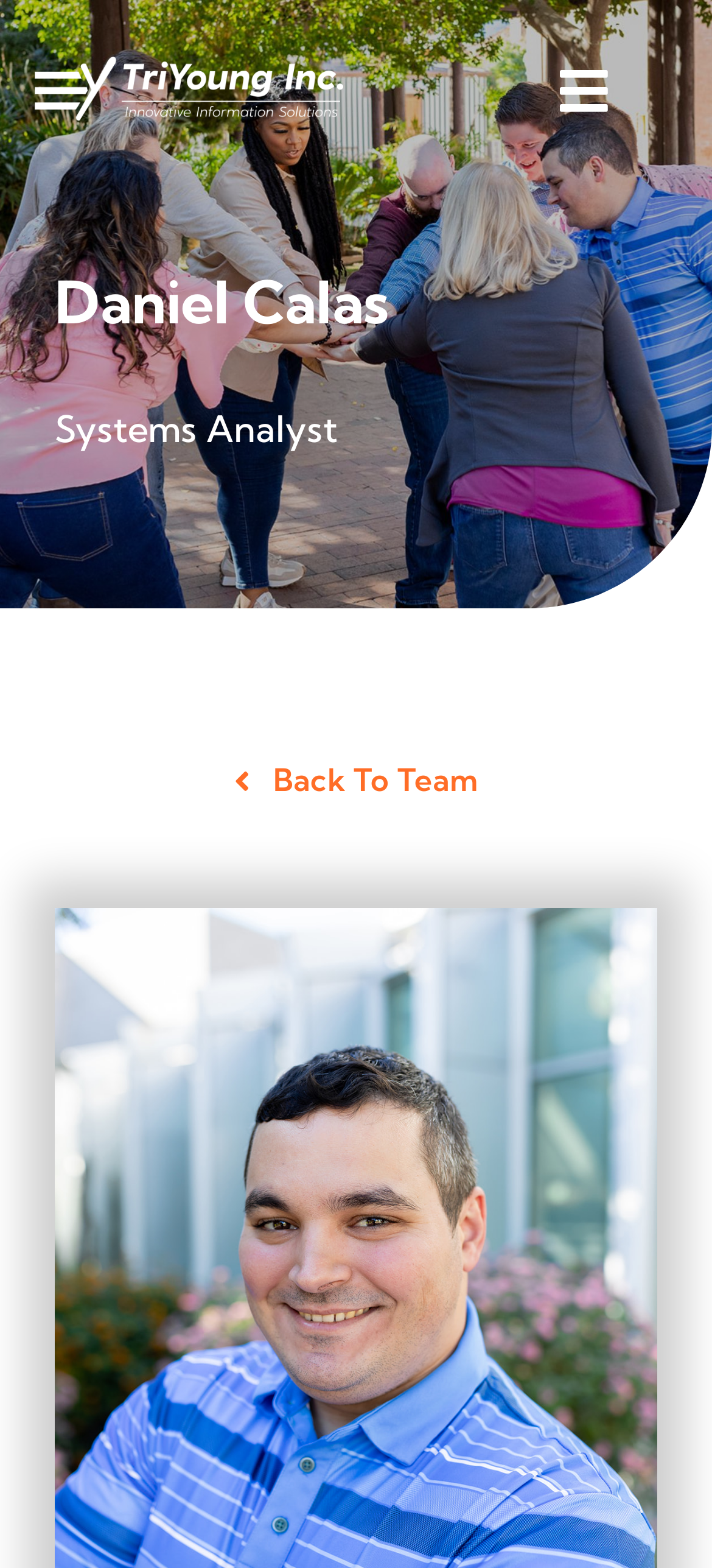What is Daniel Calas's profession?
Refer to the screenshot and deliver a thorough answer to the question presented.

According to the webpage, Daniel Calas is a Systems Analyst, which is indicated by the StaticText element 'Systems Analyst' below his name.